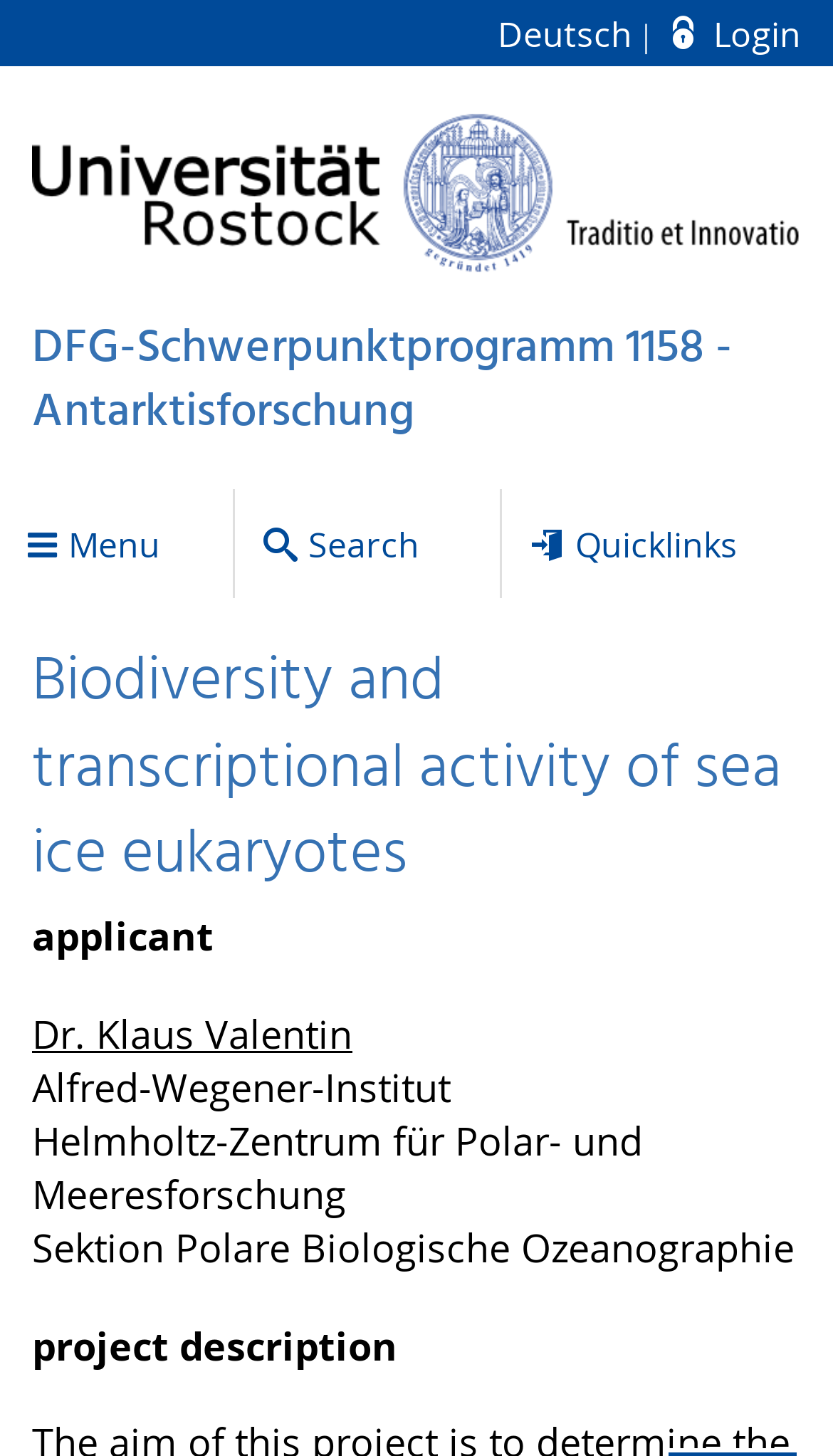Locate the UI element described by DFG-Schwerpunktprogramm 1158 - Antarktisforschung and provide its bounding box coordinates. Use the format (top-left x, top-left y, bottom-right x, bottom-right y) with all values as floating point numbers between 0 and 1.

[0.038, 0.219, 0.962, 0.307]